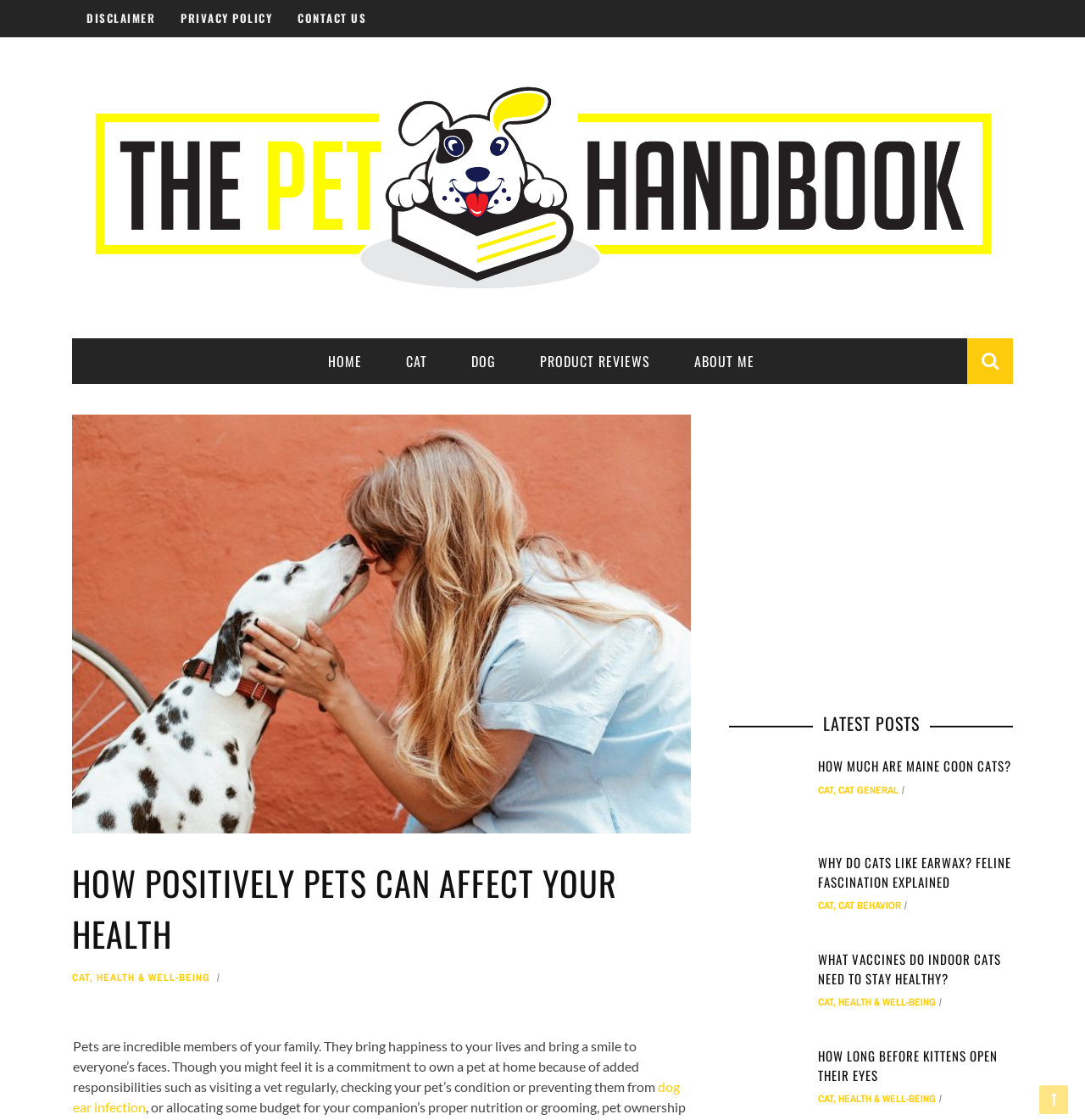Based on the image, please respond to the question with as much detail as possible:
What is the theme of the article 'WHY DO CATS LIKE EARWAX? FELINE FASCINATION EXPLAINED'?

Based on the title of the article, it can be inferred that the theme of the article 'WHY DO CATS LIKE EARWAX? FELINE FASCINATION EXPLAINED' is related to cat behavior, specifically exploring the reasons behind cats' fascination with earwax.